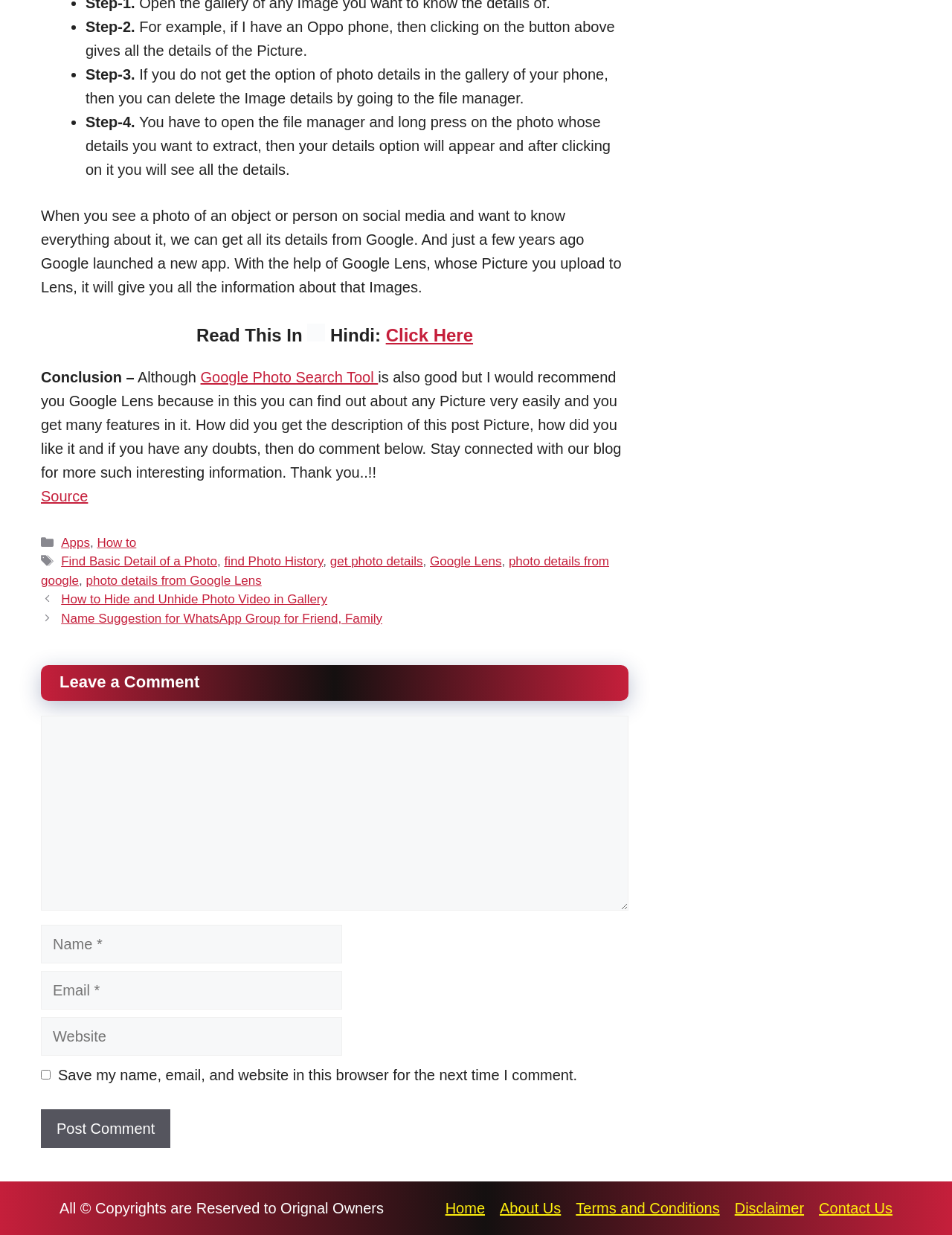Determine the bounding box for the HTML element described here: "How to". The coordinates should be given as [left, top, right, bottom] with each number being a float between 0 and 1.

[0.102, 0.434, 0.143, 0.445]